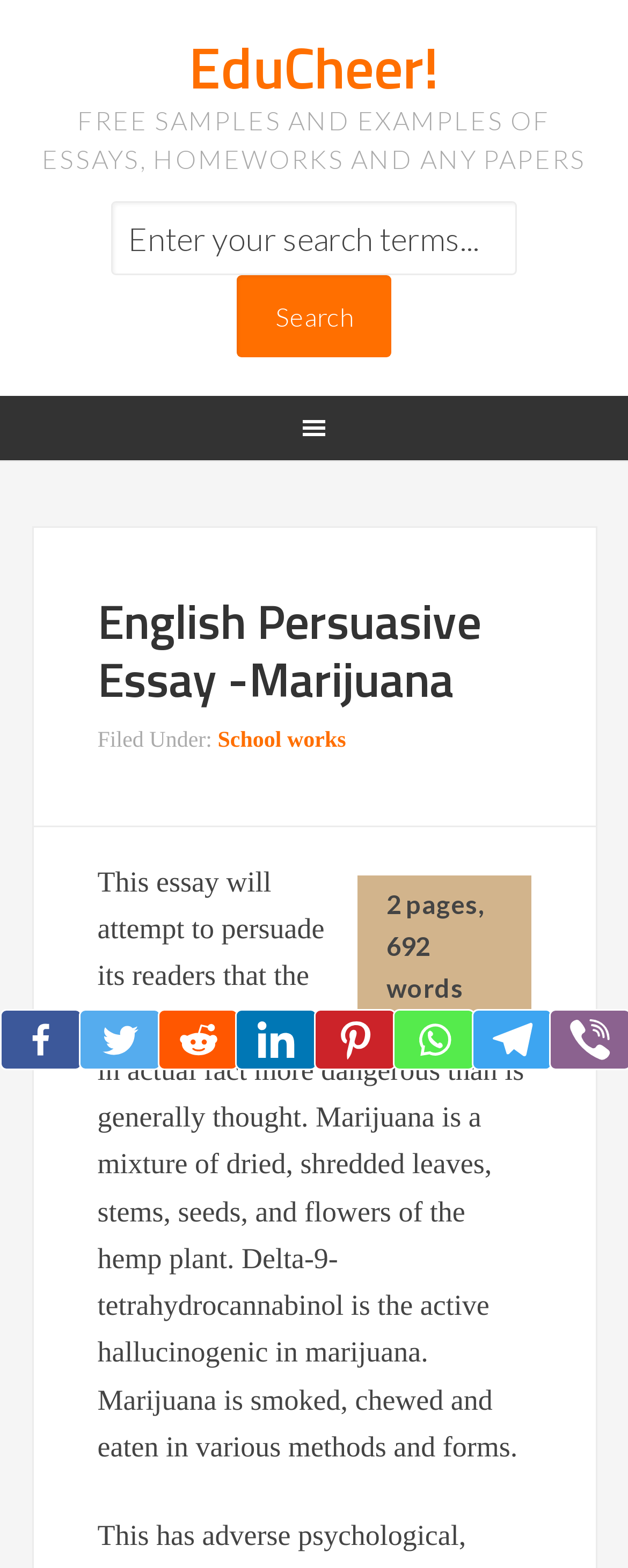Provide the bounding box coordinates of the UI element that matches the description: "title="Facebook"".

[0.0, 0.644, 0.125, 0.683]